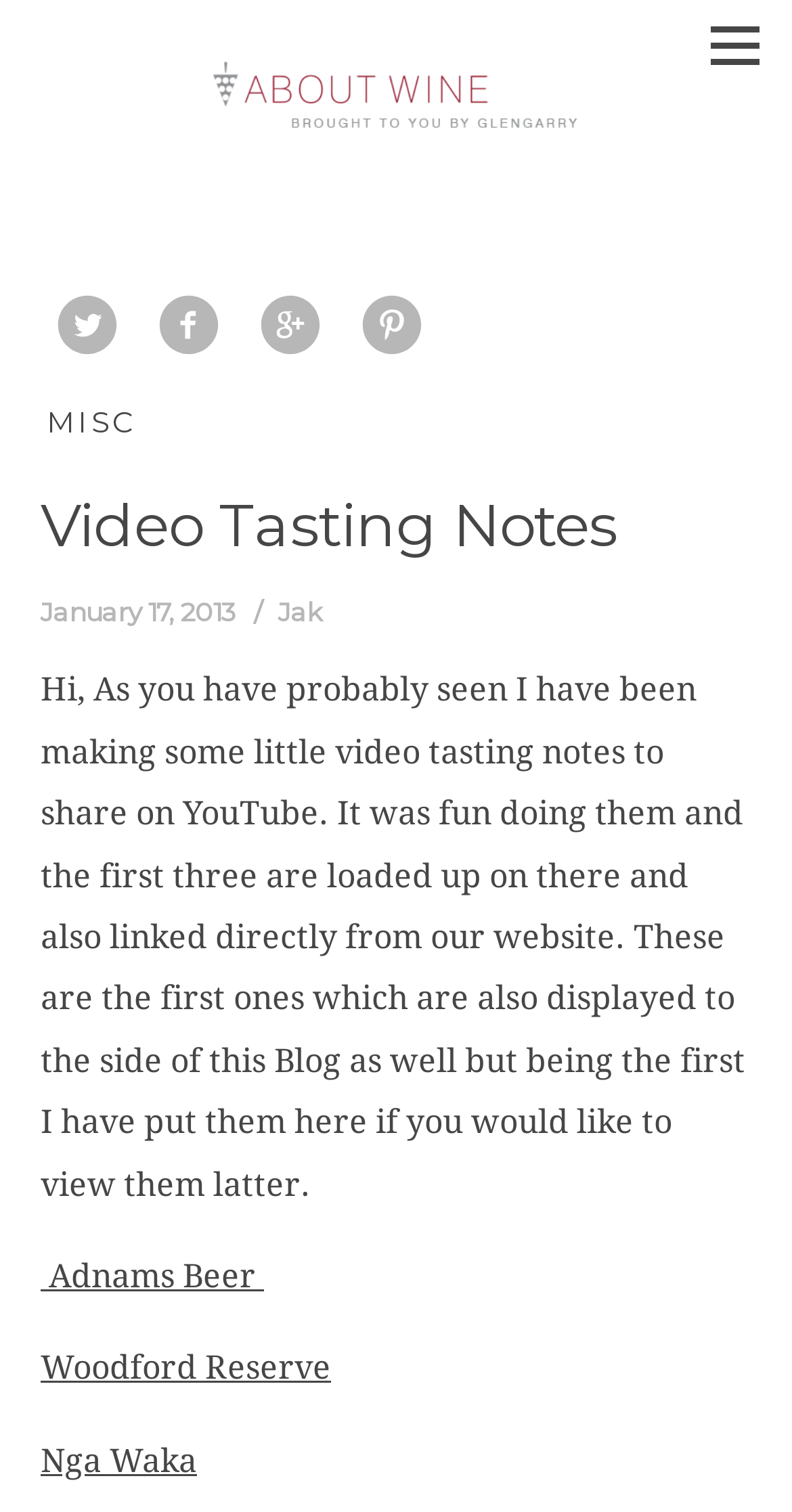Locate and generate the text content of the webpage's heading.

Video Tasting Notes